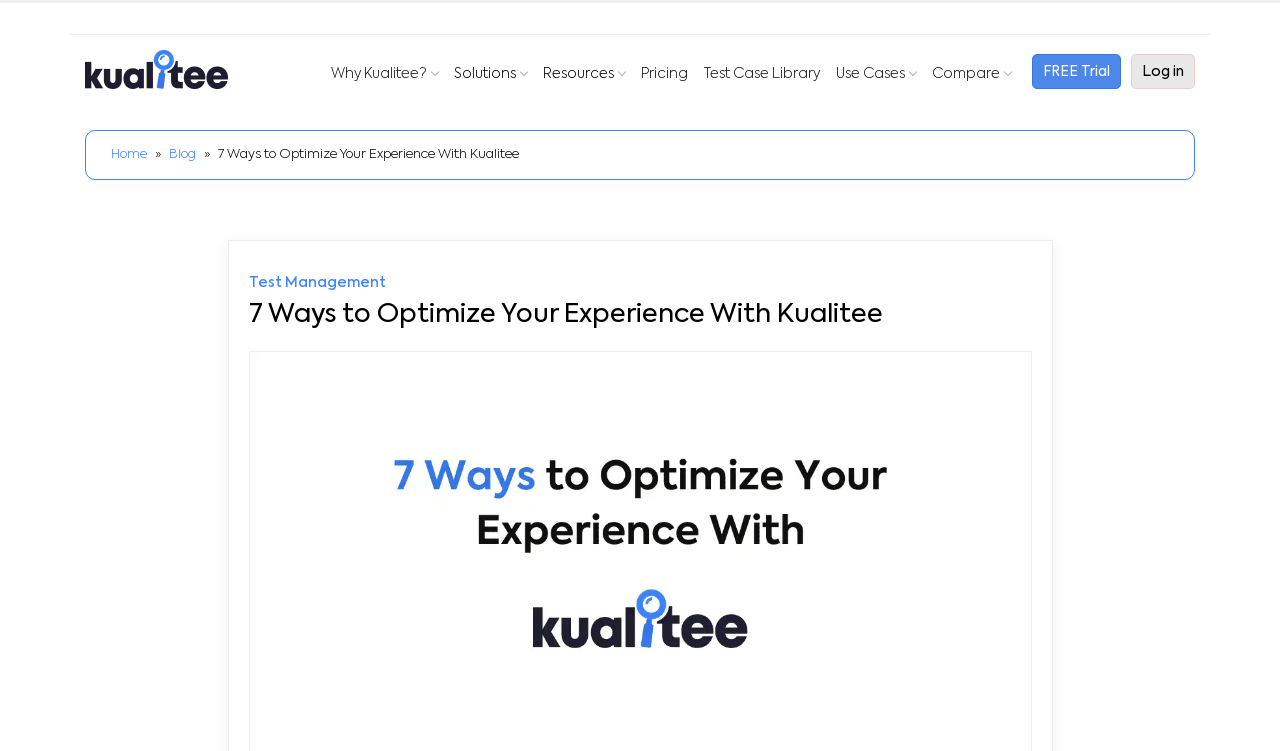What is the purpose of the 'FREE Trial' link?
Look at the image and provide a short answer using one word or a phrase.

To start a free trial